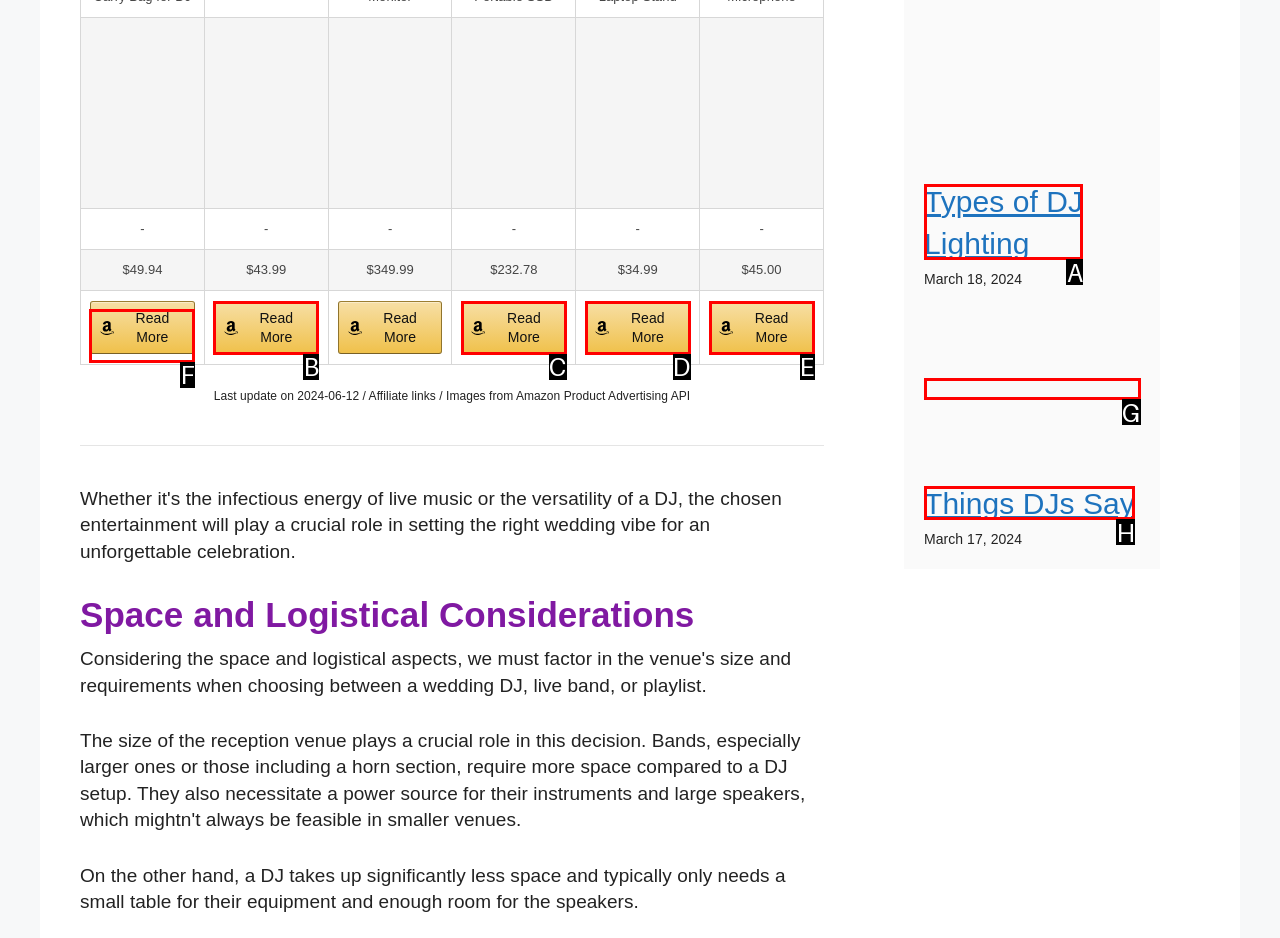Identify the correct UI element to click to achieve the task: Click the 'Read More' link for Gator Cases G-CLUB Series Carry Bag for DJ.
Answer with the letter of the appropriate option from the choices given.

F